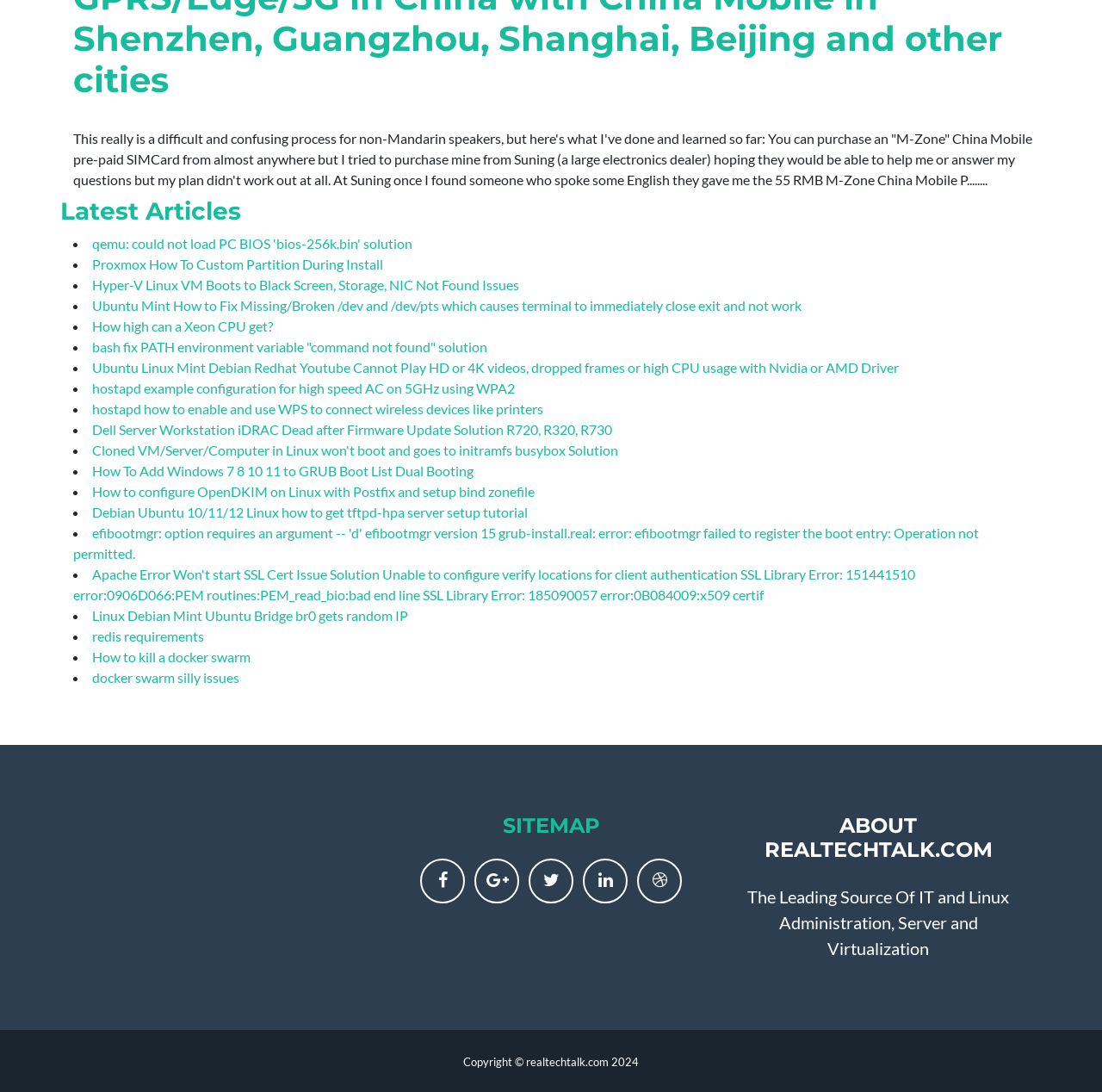Highlight the bounding box coordinates of the element that should be clicked to carry out the following instruction: "Click on the link 'How to kill a docker swarm'". The coordinates must be given as four float numbers ranging from 0 to 1, i.e., [left, top, right, bottom].

[0.084, 0.594, 0.227, 0.609]